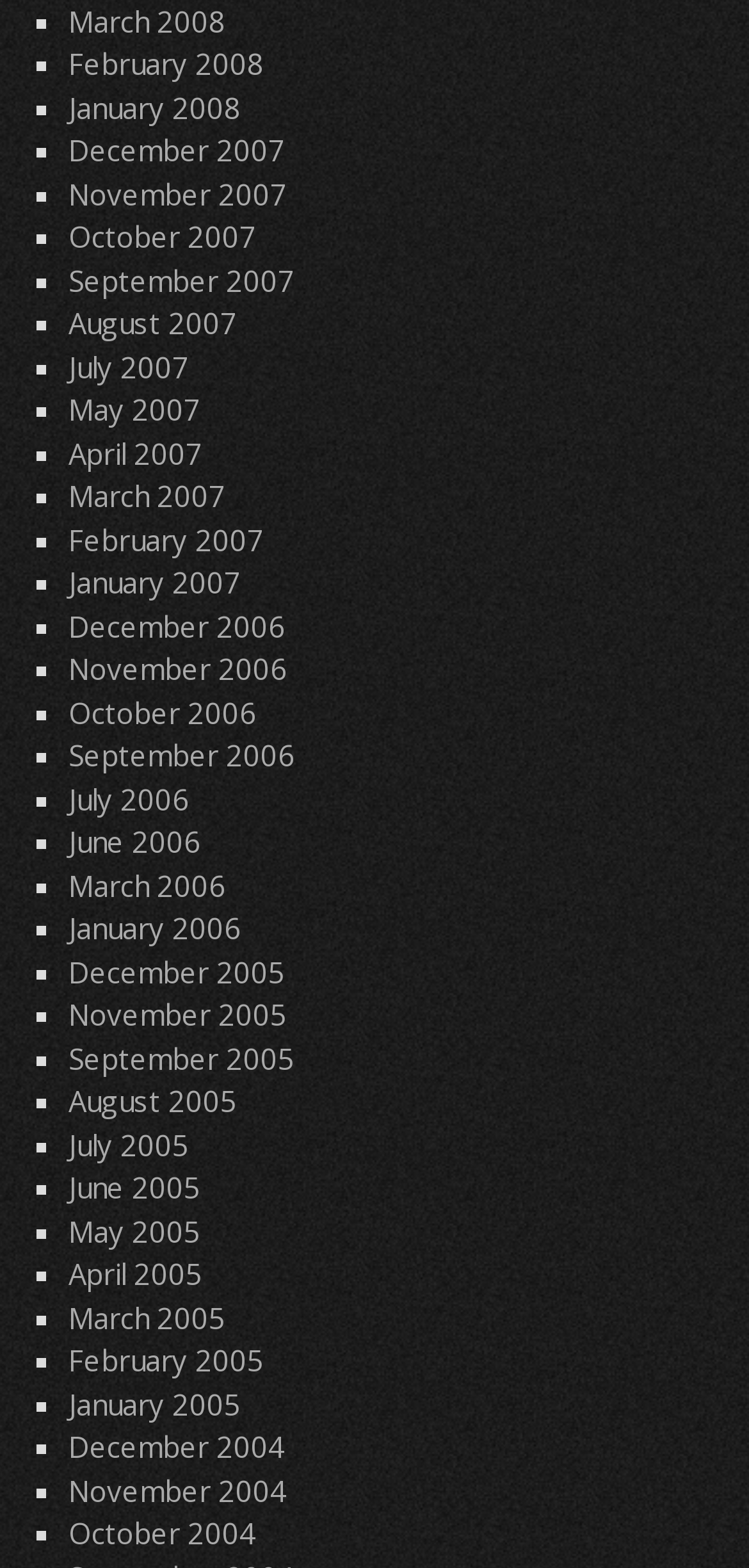Provide the bounding box coordinates for the area that should be clicked to complete the instruction: "Browse November 2005".

[0.091, 0.635, 0.384, 0.659]